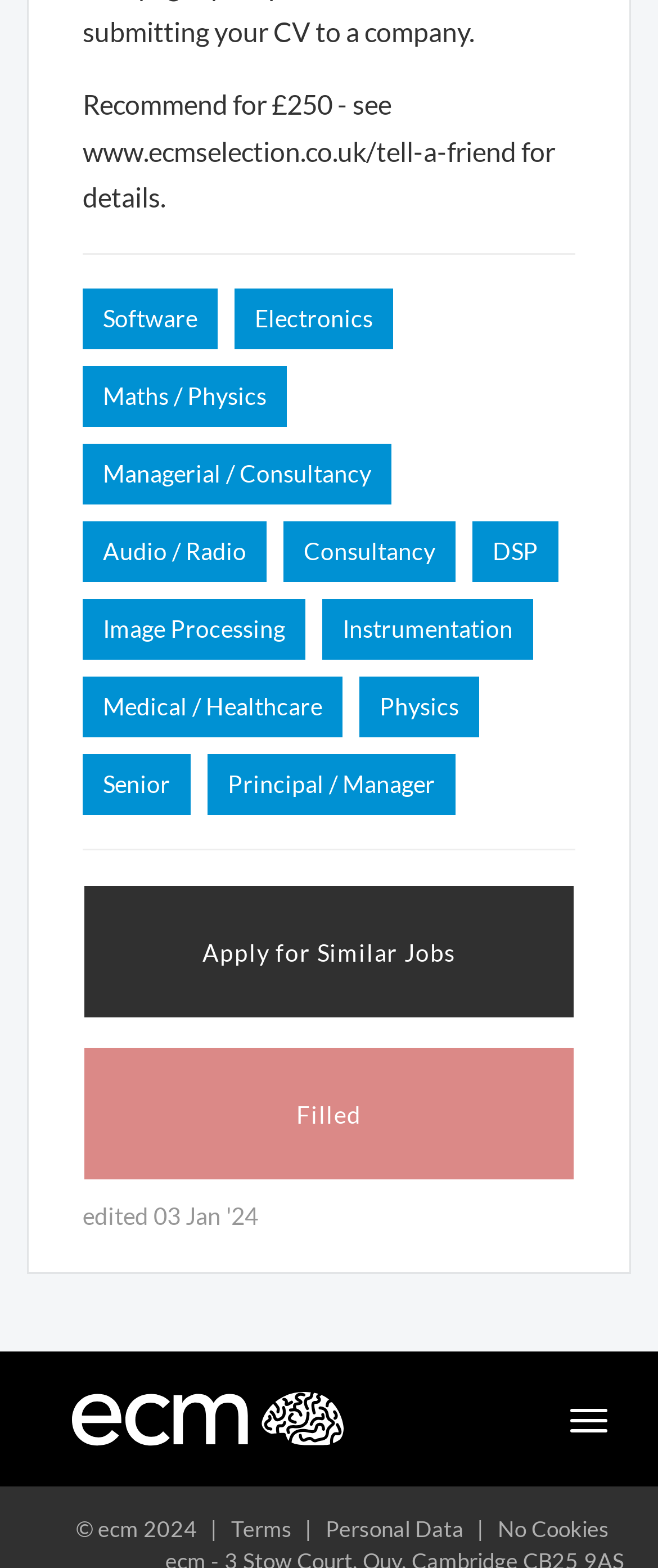How many categories are listed?
Please give a detailed and elaborate answer to the question based on the image.

I counted the number of links in the middle section of the webpage, which are categorized as 'Software', 'Electronics', 'Maths / Physics', 'Managerial / Consultancy', 'Audio / Radio', 'Consultancy', 'DSP', 'Image Processing', 'Instrumentation', 'Medical / Healthcare', and 'Physics'. There are 11 categories in total.